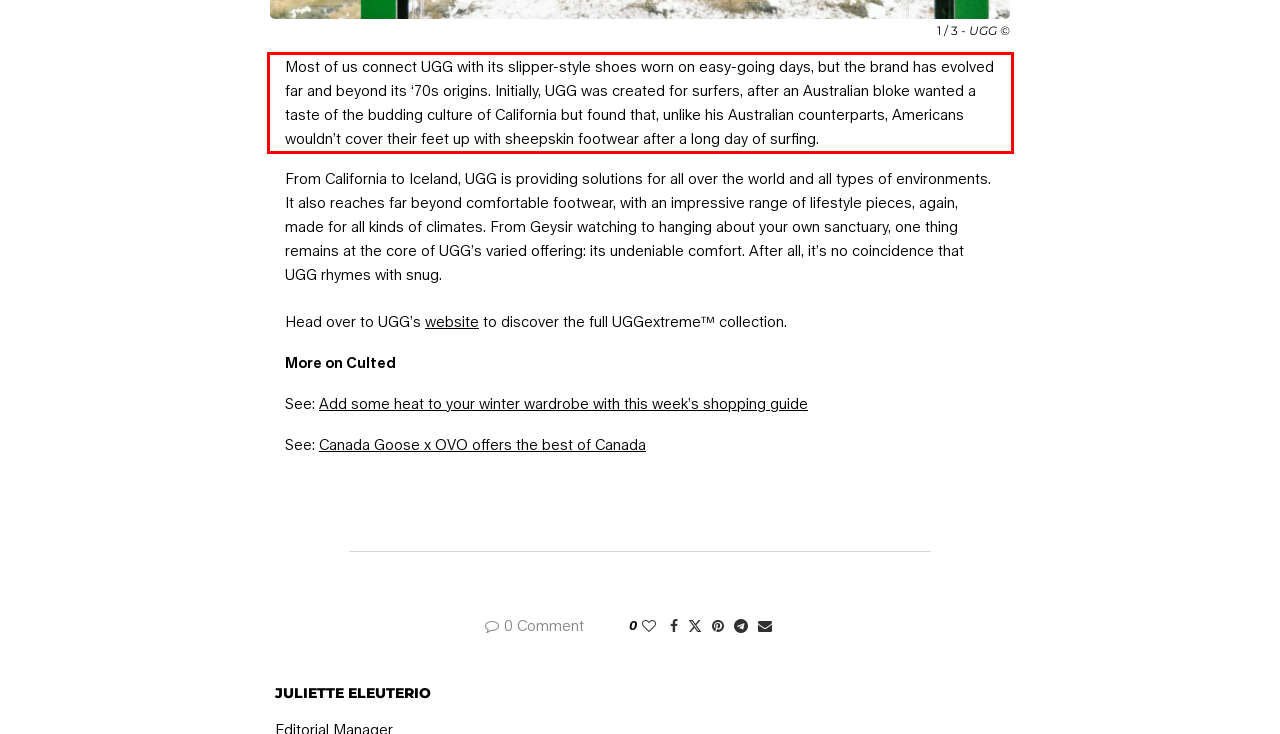Given a webpage screenshot with a red bounding box, perform OCR to read and deliver the text enclosed by the red bounding box.

Most of us connect UGG with its slipper-style shoes worn on easy-going days, but the brand has evolved far and beyond its ‘70s origins. Initially, UGG was created for surfers, after an Australian bloke wanted a taste of the budding culture of California but found that, unlike his Australian counterparts, Americans wouldn’t cover their feet up with sheepskin footwear after a long day of surfing.